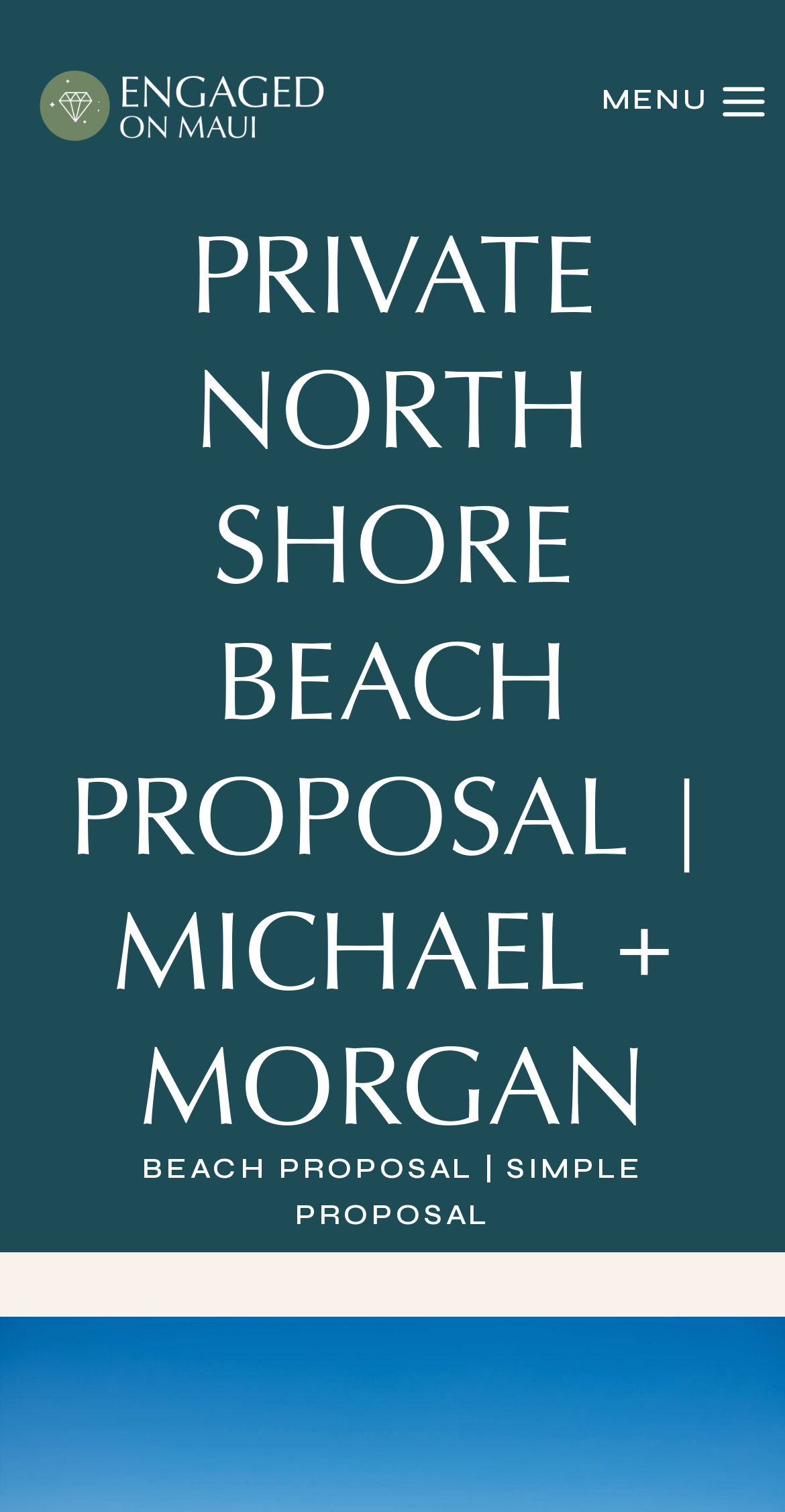How many proposal types are mentioned on the webpage?
Answer with a single word or phrase by referring to the visual content.

2